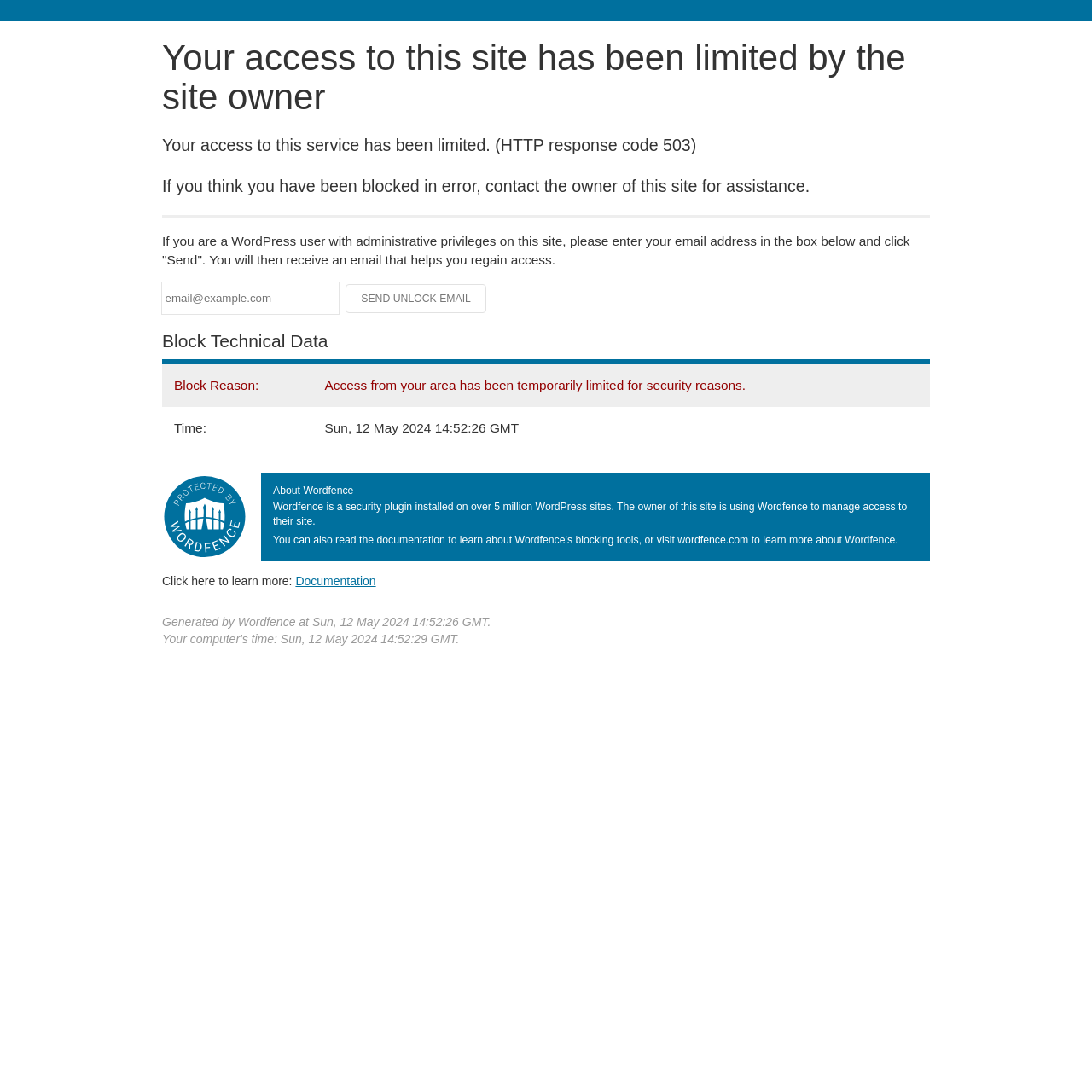Please provide a short answer using a single word or phrase for the question:
What is the name of the security plugin?

Wordfence